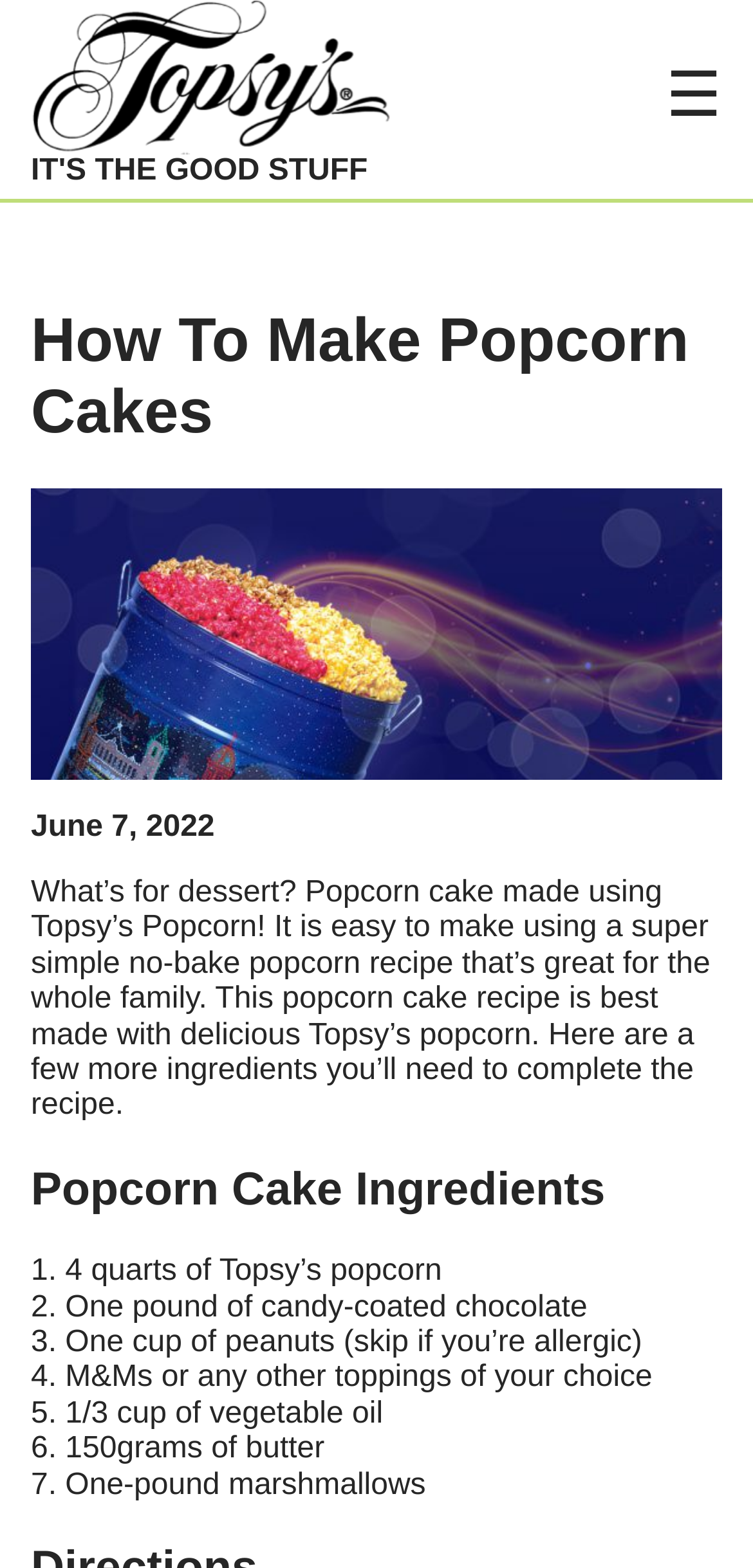Specify the bounding box coordinates (top-left x, top-left y, bottom-right x, bottom-right y) of the UI element in the screenshot that matches this description: ☰

[0.885, 0.038, 0.959, 0.082]